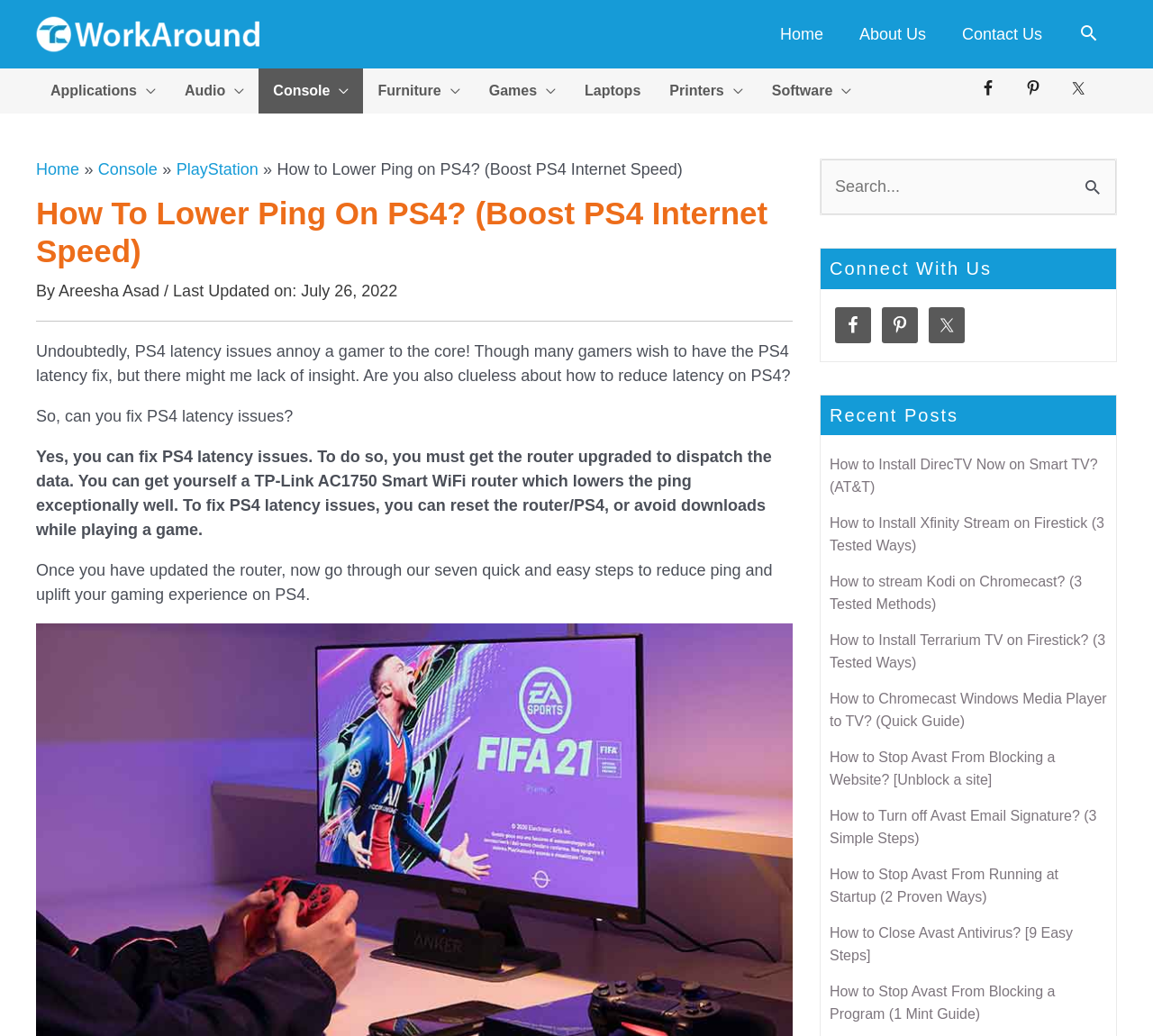How many social media links are provided in the webpage?
Answer briefly with a single word or phrase based on the image.

Three